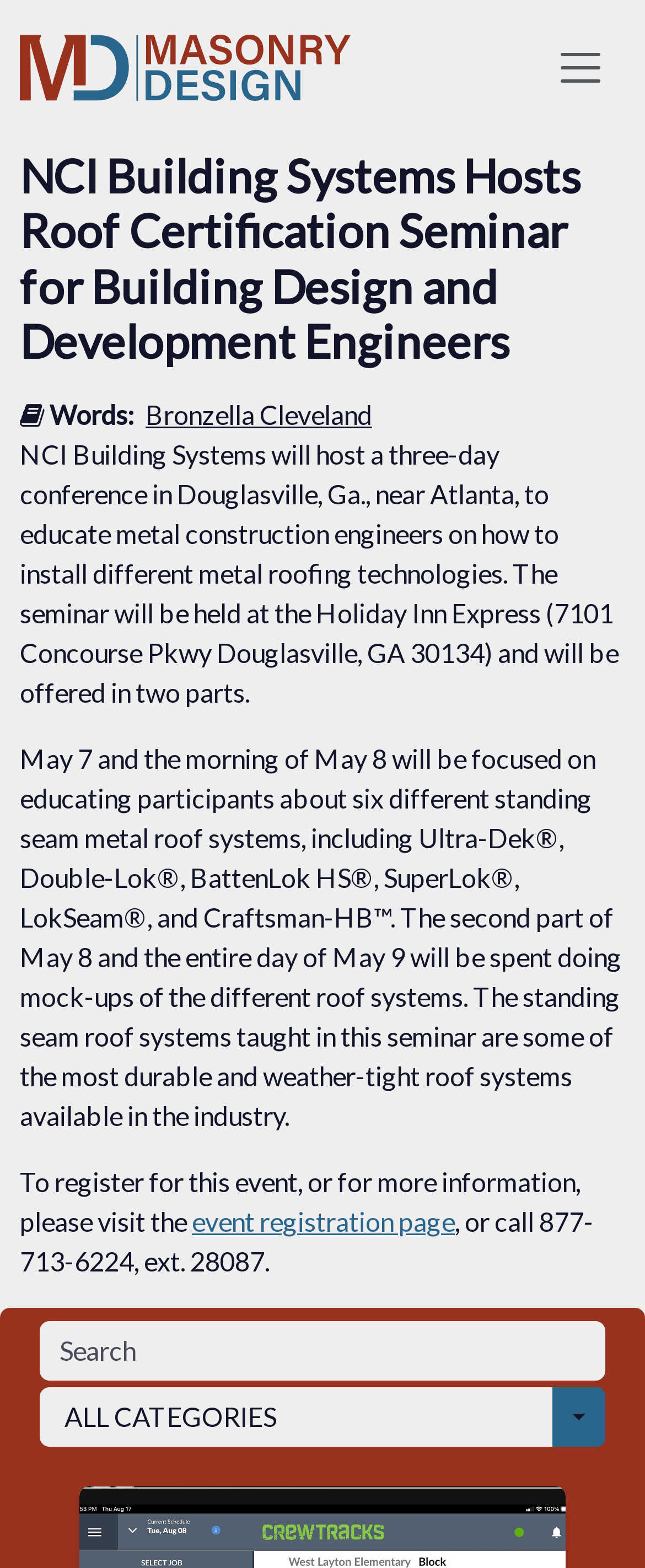Consider the image and give a detailed and elaborate answer to the question: 
What is the phone number to register for the event?

The phone number to register for the event can be found at the end of the paragraph that describes the event, which states 'To register for this event, or for more information, please visit the event registration page, or call 877-713-6224, ext. 28087'.